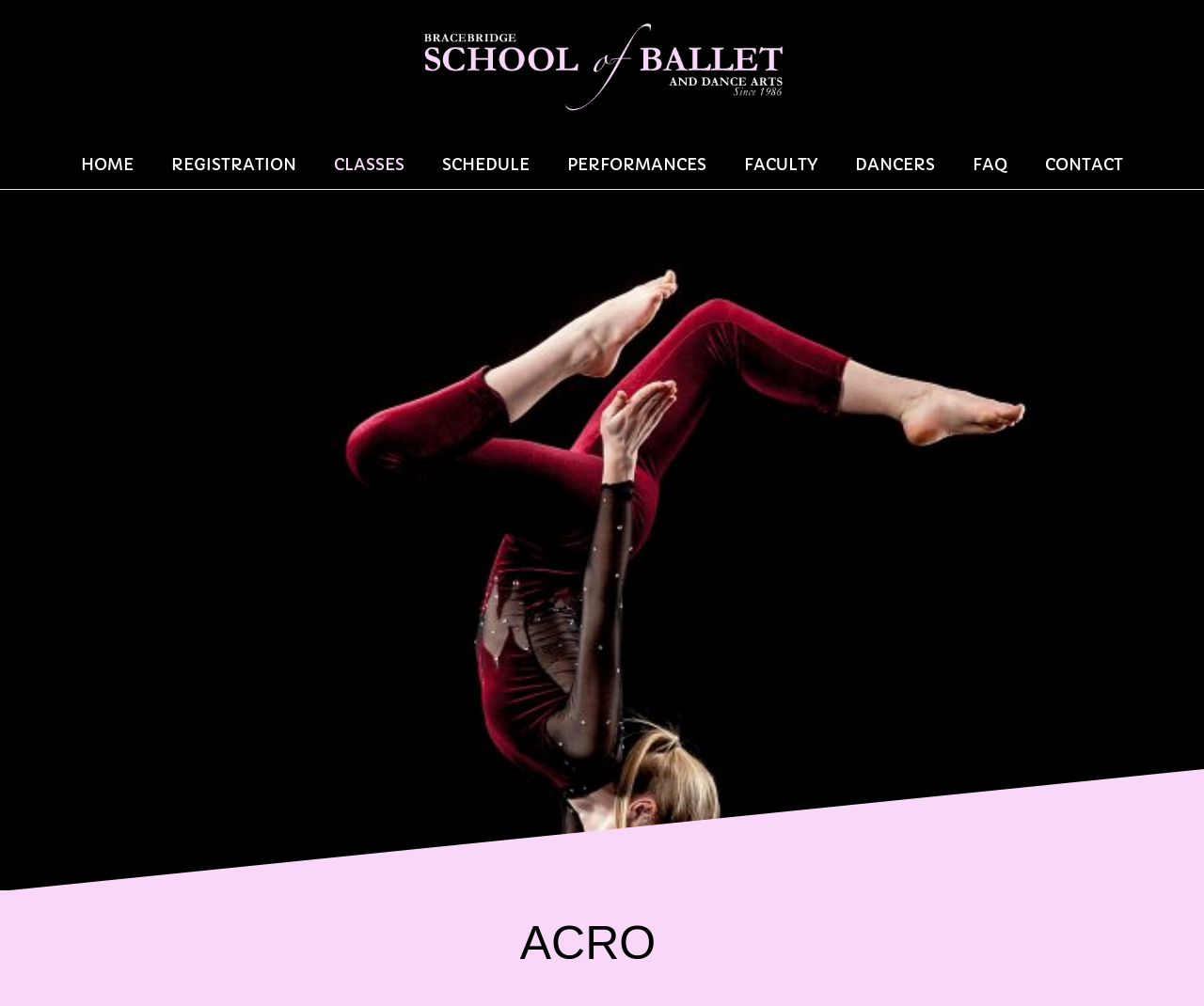Locate the bounding box coordinates of the area where you should click to accomplish the instruction: "View CLASSES menu".

[0.262, 0.14, 0.352, 0.188]